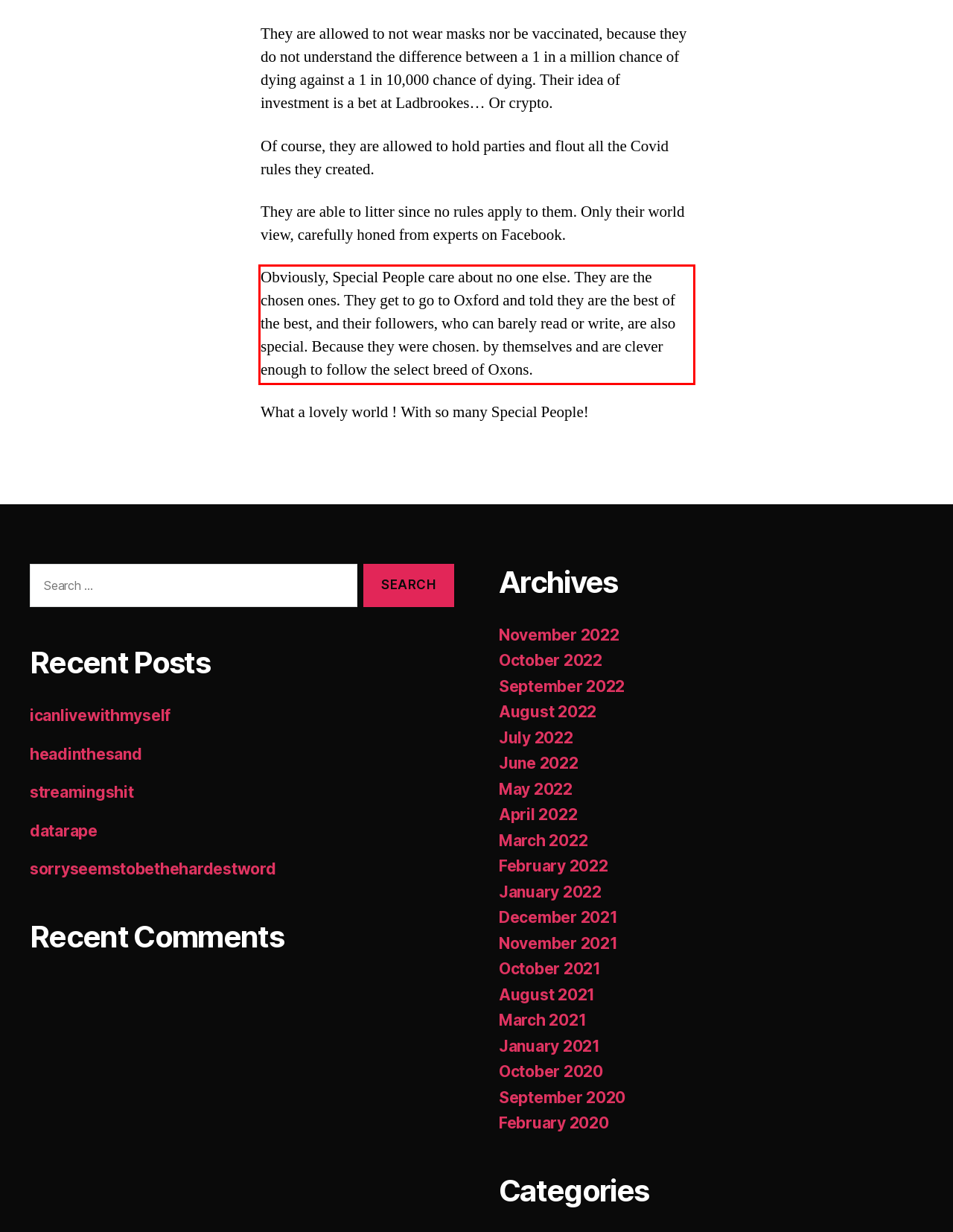Please identify and extract the text from the UI element that is surrounded by a red bounding box in the provided webpage screenshot.

Obviously, Special People care about no one else. They are the chosen ones. They get to go to Oxford and told they are the best of the best, and their followers, who can barely read or write, are also special. Because they were chosen. by themselves and are clever enough to follow the select breed of Oxons.